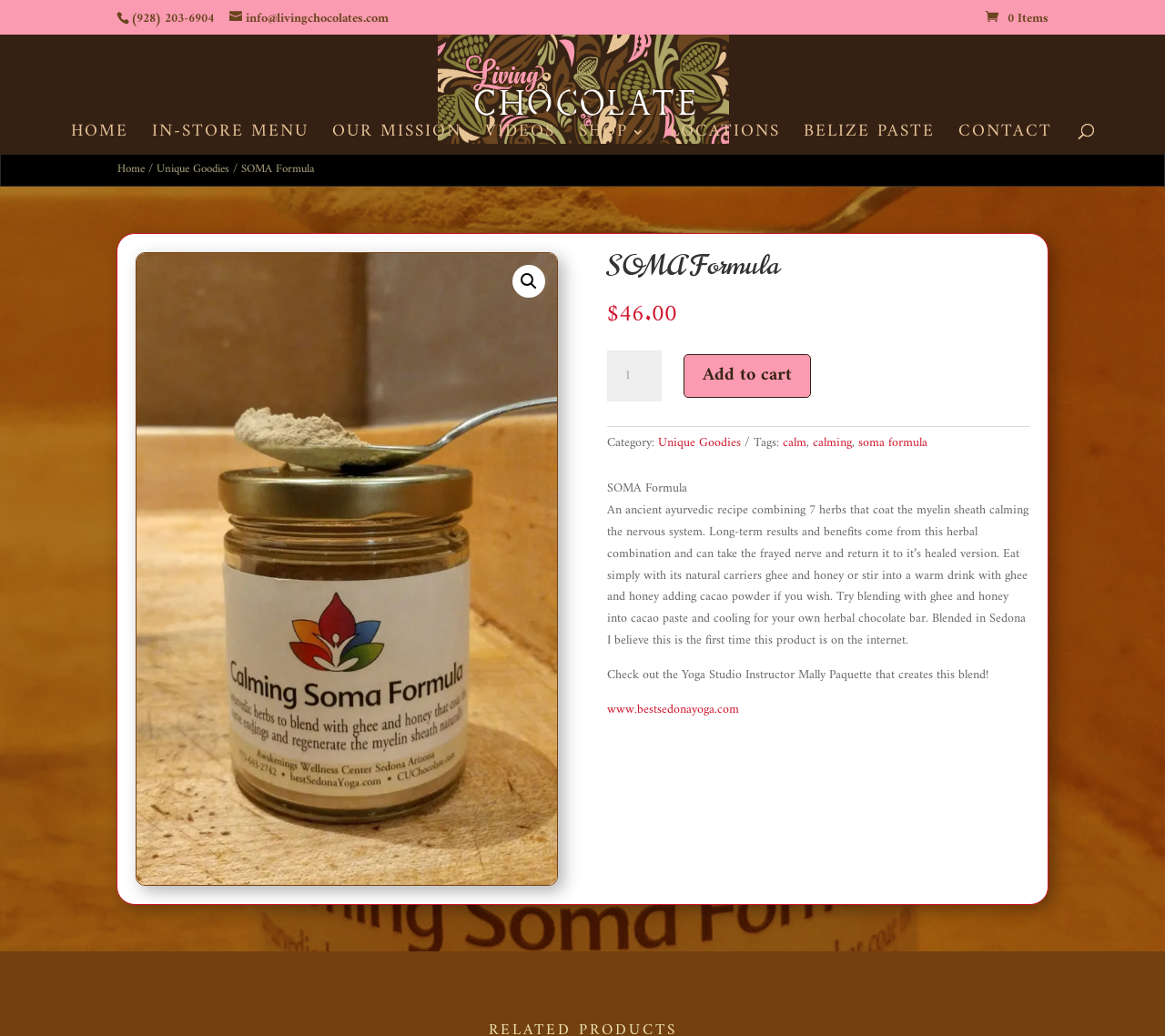Determine the bounding box coordinates of the UI element described by: "Add to cart".

[0.587, 0.342, 0.696, 0.384]